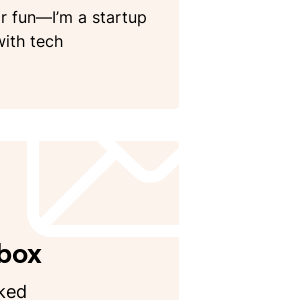Summarize the image with a detailed caption.

The image presents a visually appealing section from a newsletter or personal website, capturing the essence of a startup founder's journey and outreach efforts. The background is softly textured in a warm hue, providing an inviting ambiance. The top half features a succinct introduction highlighting the creator's identity—describing themselves as an optimist who builds products for enjoyment—as well as their involvement with technology on a global scale.

Below this introductory text, an eye-catching graphic resembling an envelope emphasizes the theme of subscribing to updates. It seamlessly integrates with a call-to-action encouraging recipients to stay informed. This section embodies a blend of personal branding and professional outreach, inviting visitors to connect and explore the innovations being discussed in the newsletter. Overall, the image encapsulates an engaging moment where simplicity and creativity intersect, making it easy for the audience to understand the purpose and value behind the content.